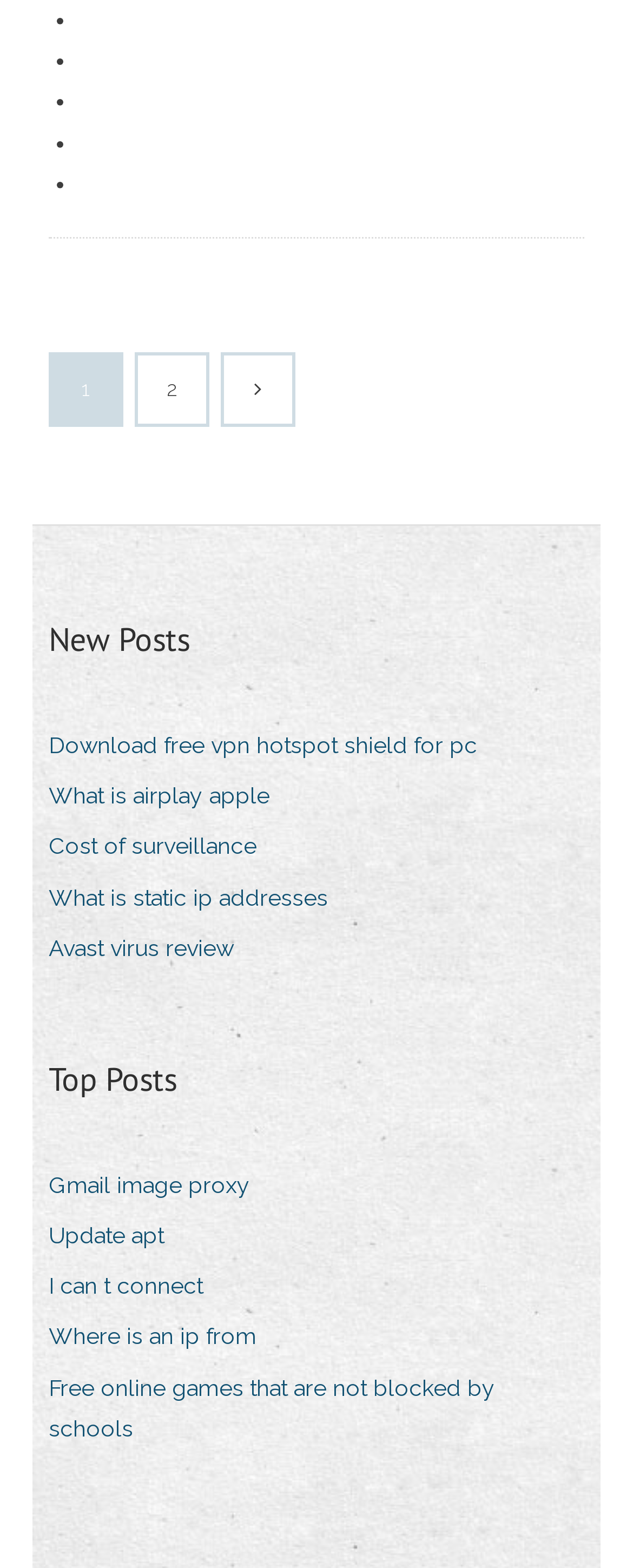Determine the bounding box coordinates of the clickable element to achieve the following action: 'Click on 'Gmail image proxy''. Provide the coordinates as four float values between 0 and 1, formatted as [left, top, right, bottom].

[0.077, 0.742, 0.433, 0.77]